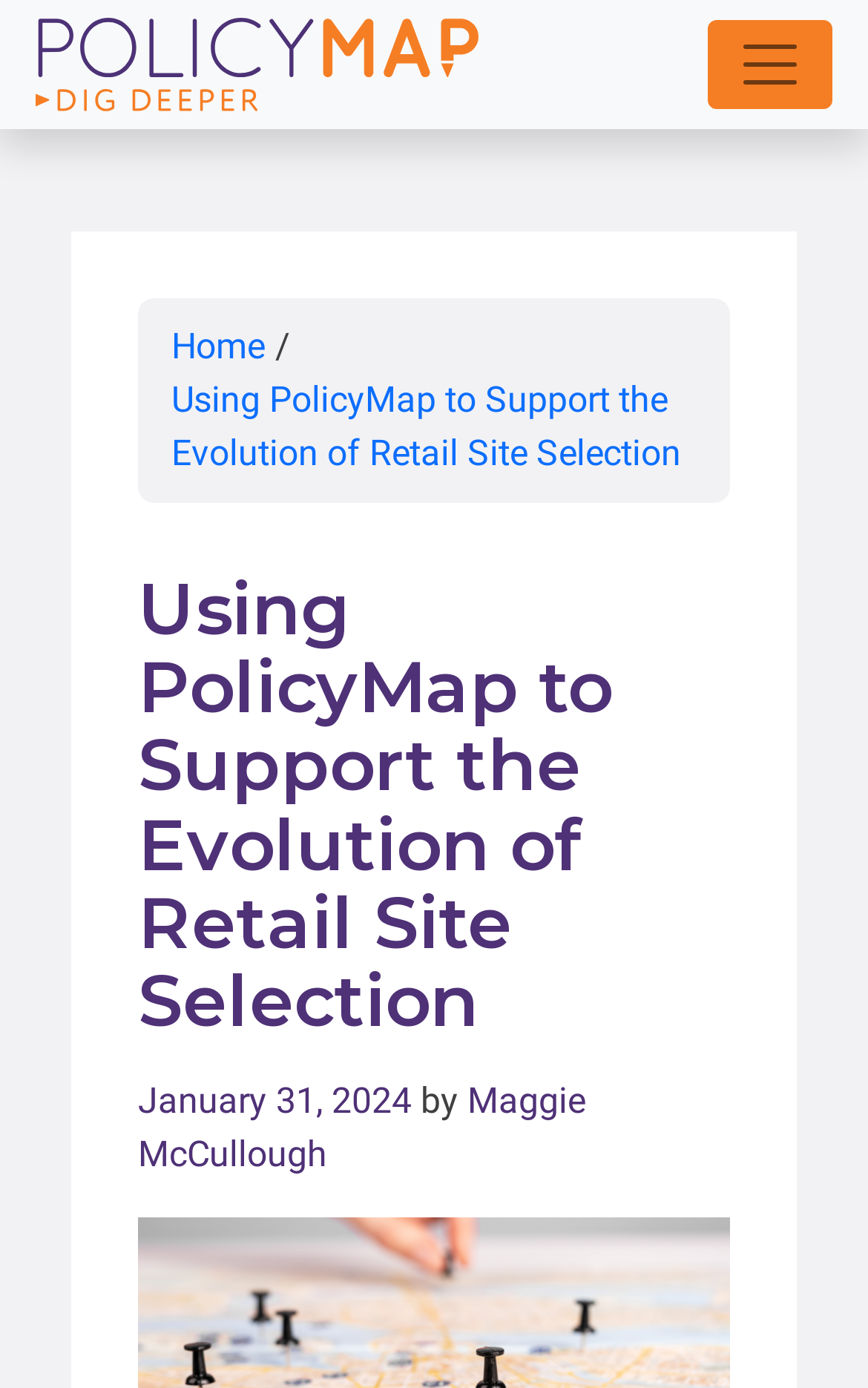Using the description: "Skip to Main Content", determine the UI element's bounding box coordinates. Ensure the coordinates are in the format of four float numbers between 0 and 1, i.e., [left, top, right, bottom].

[0.038, 0.014, 0.179, 0.16]